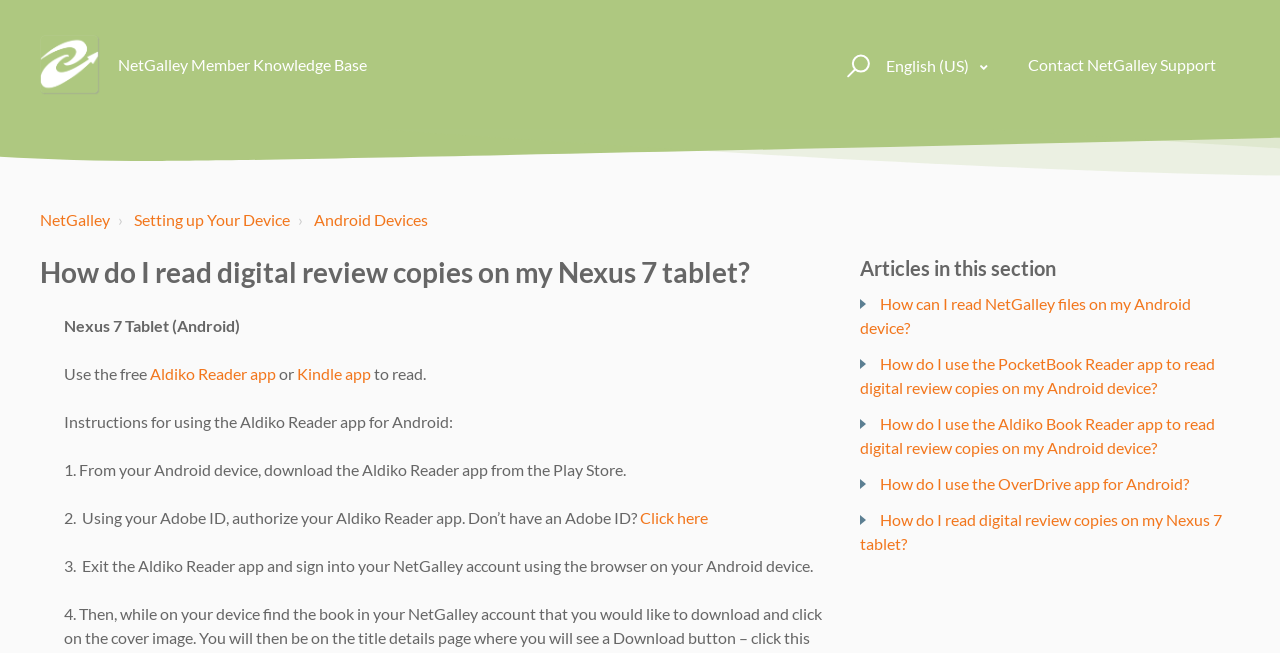Locate the bounding box coordinates of the element I should click to achieve the following instruction: "Contact NetGalley Support".

[0.803, 0.081, 0.95, 0.118]